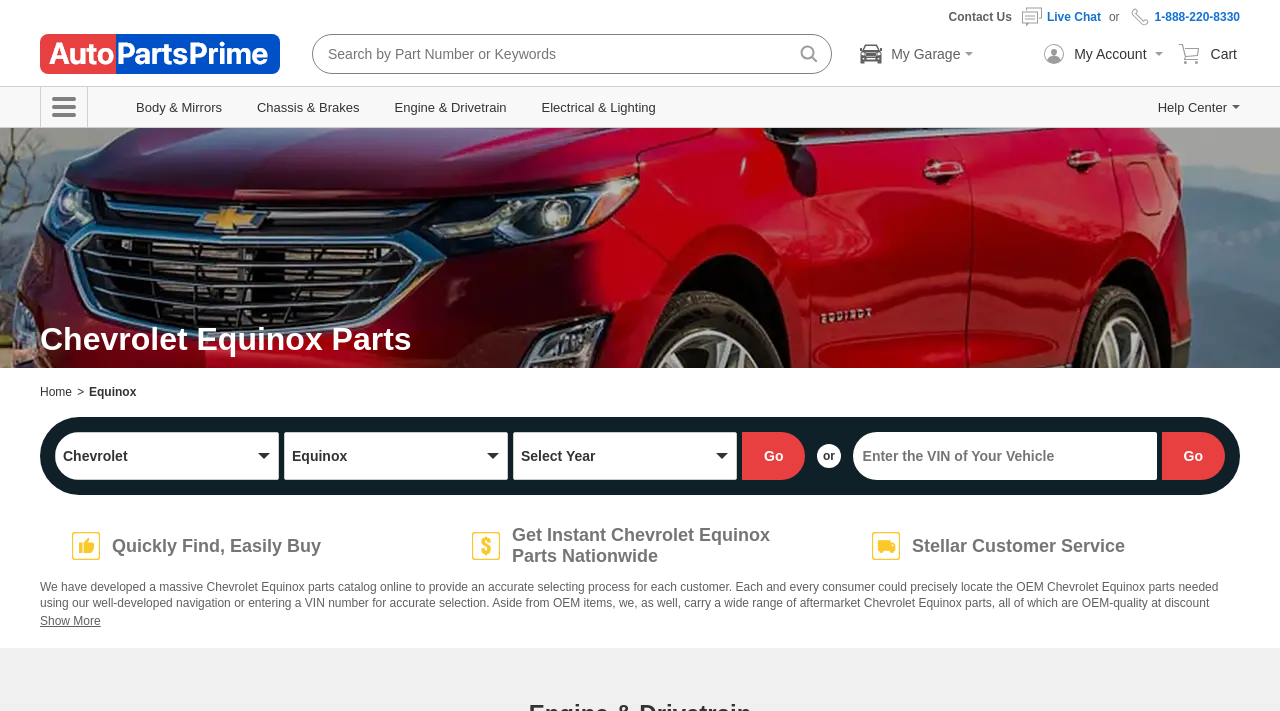What is the main category of parts on this website?
Please provide a single word or phrase based on the screenshot.

Chevrolet Equinox